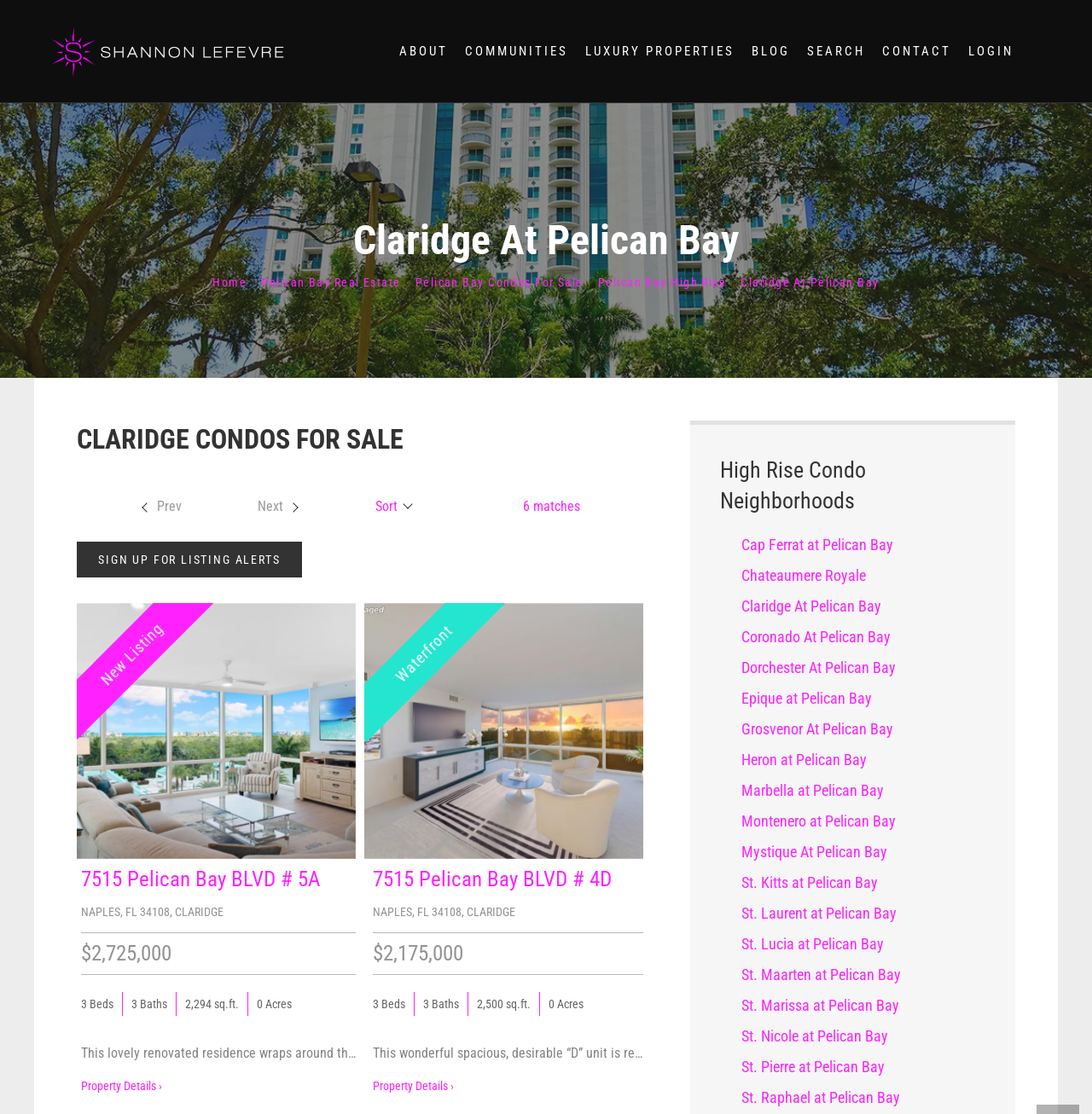Give a concise answer using only one word or phrase for this question:
What type of properties are for sale on this webpage?

Condos